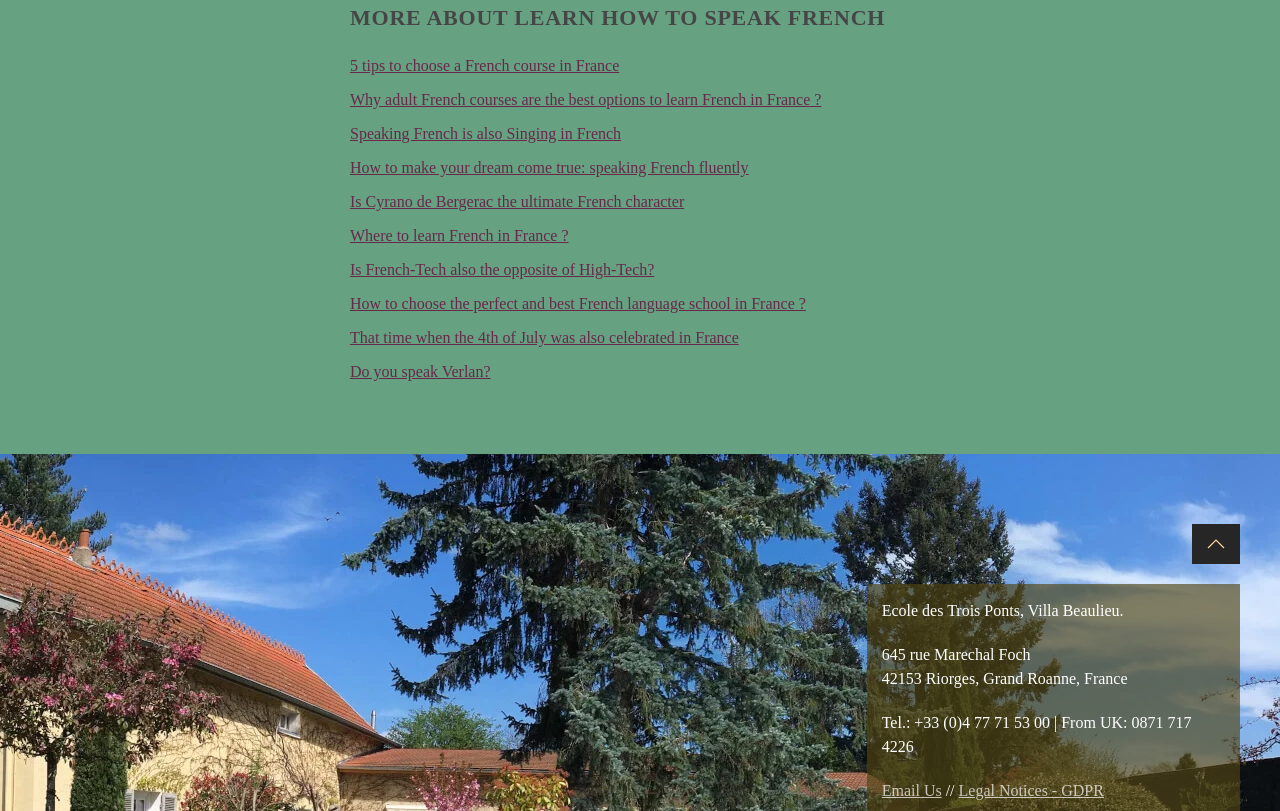Is there a button on the webpage?
Look at the screenshot and respond with one word or a short phrase.

Yes